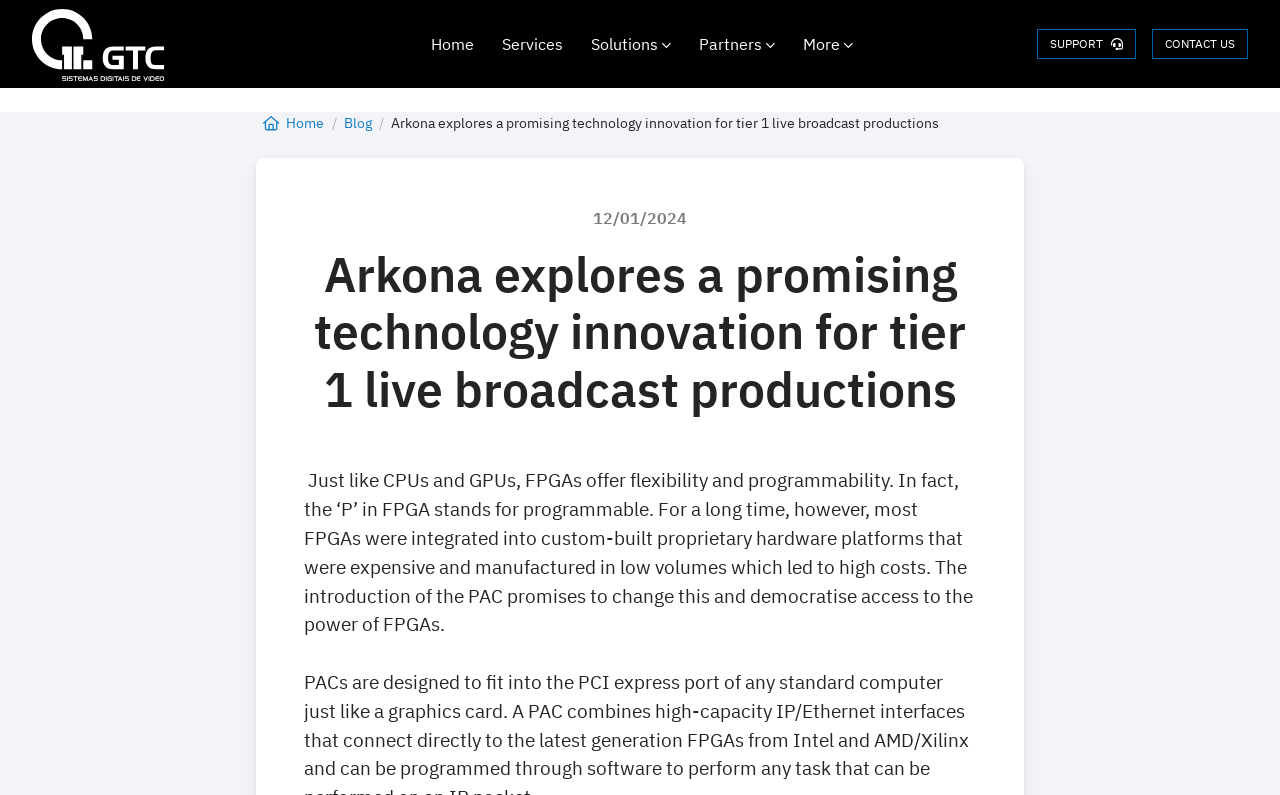How many main navigation links are there?
Refer to the image and provide a one-word or short phrase answer.

5